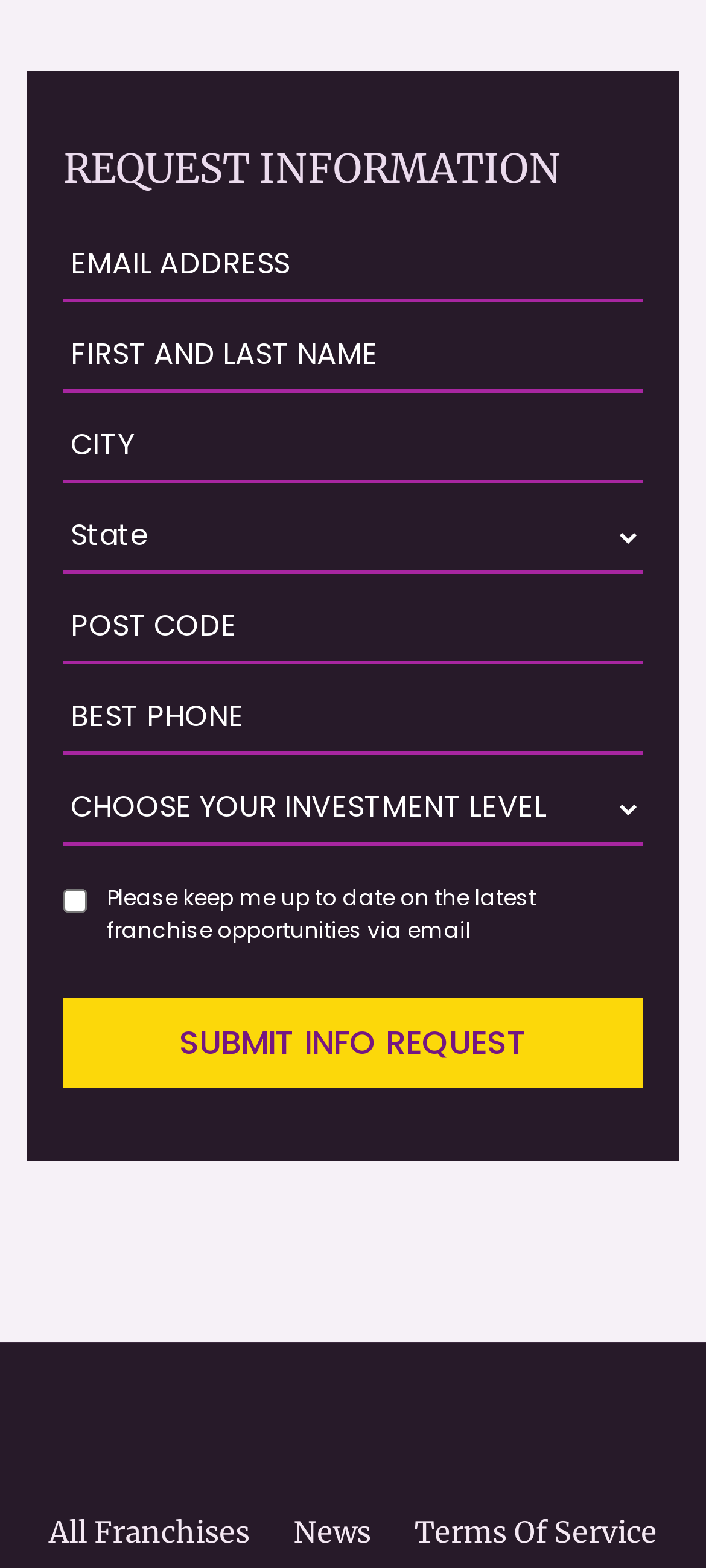Determine the bounding box coordinates of the UI element described by: "News".

[0.39, 0.965, 0.551, 0.988]